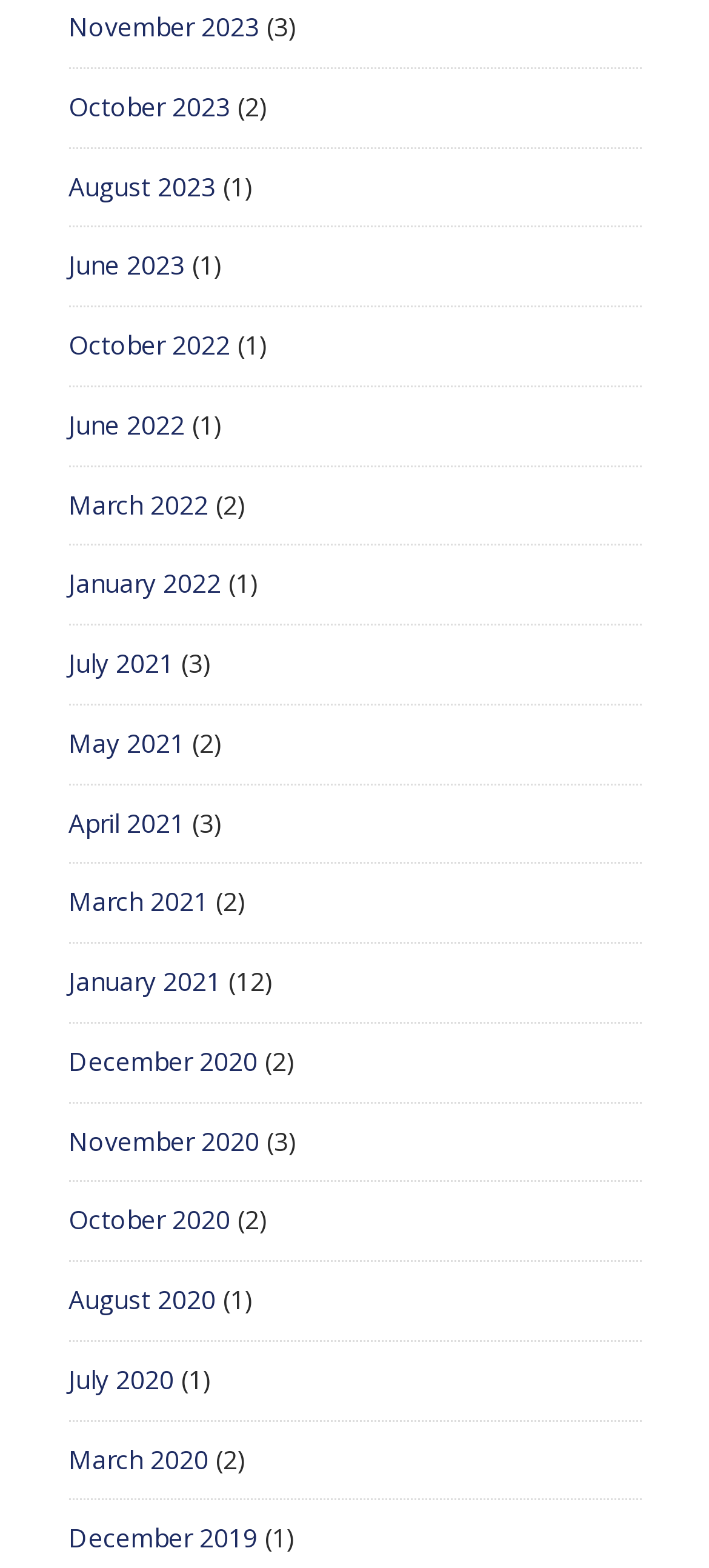Can you determine the bounding box coordinates of the area that needs to be clicked to fulfill the following instruction: "View June 2023"?

[0.096, 0.158, 0.26, 0.18]